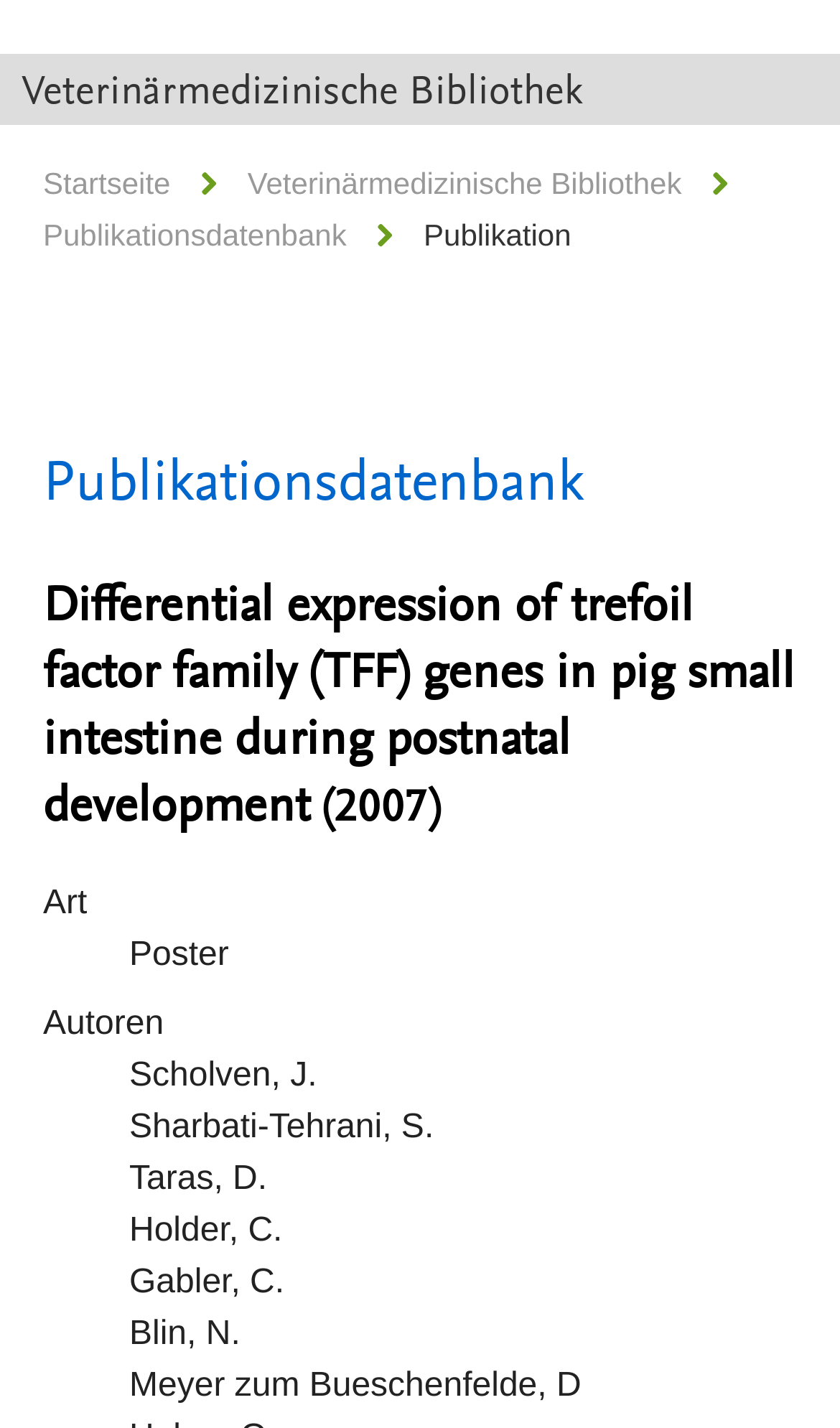Refer to the element description Twitter and identify the corresponding bounding box in the screenshot. Format the coordinates as (top-left x, top-left y, bottom-right x, bottom-right y) with values in the range of 0 to 1.

None